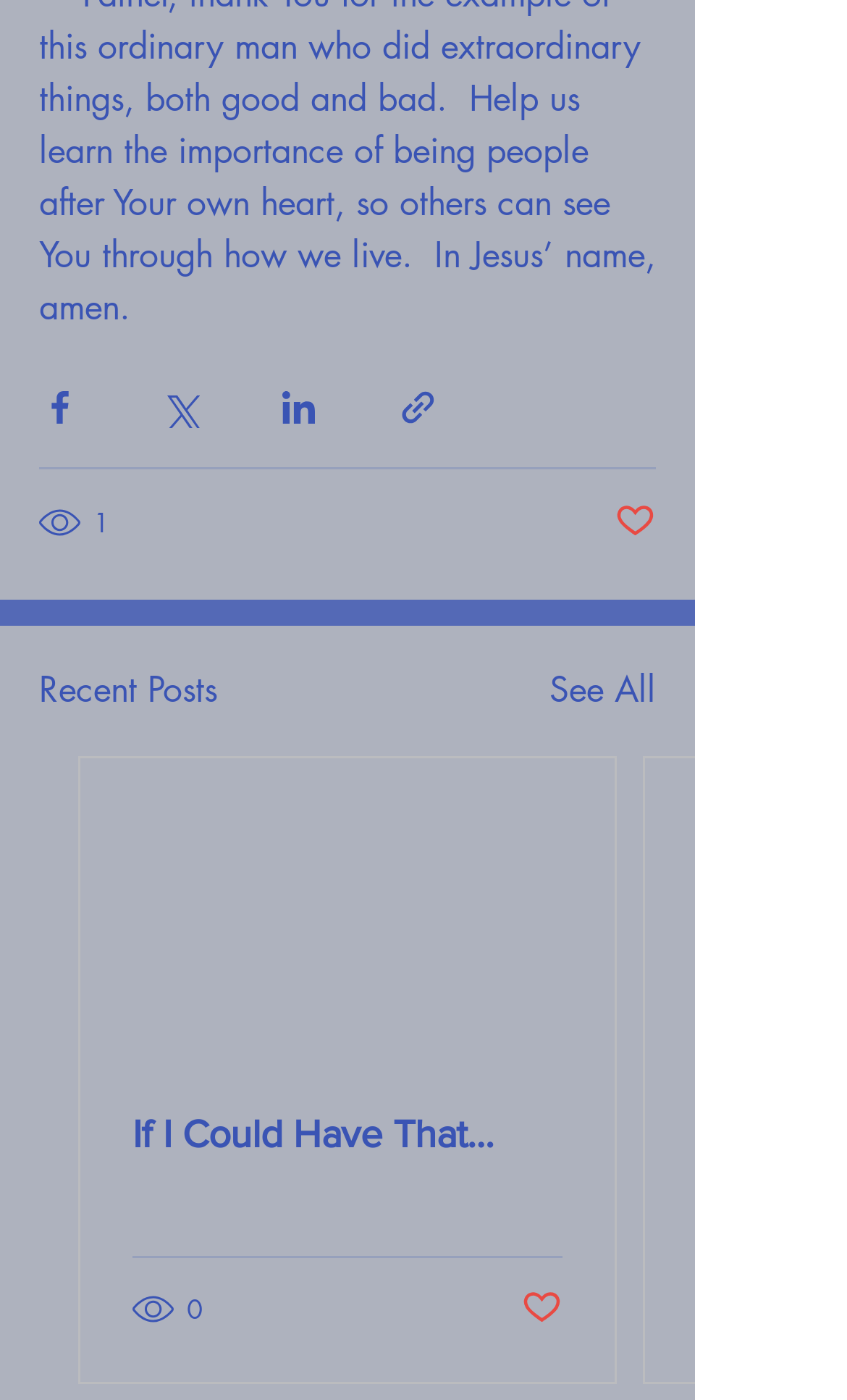Return the bounding box coordinates of the UI element that corresponds to this description: "0". The coordinates must be given as four float numbers in the range of 0 and 1, [left, top, right, bottom].

[0.823, 0.92, 0.91, 0.95]